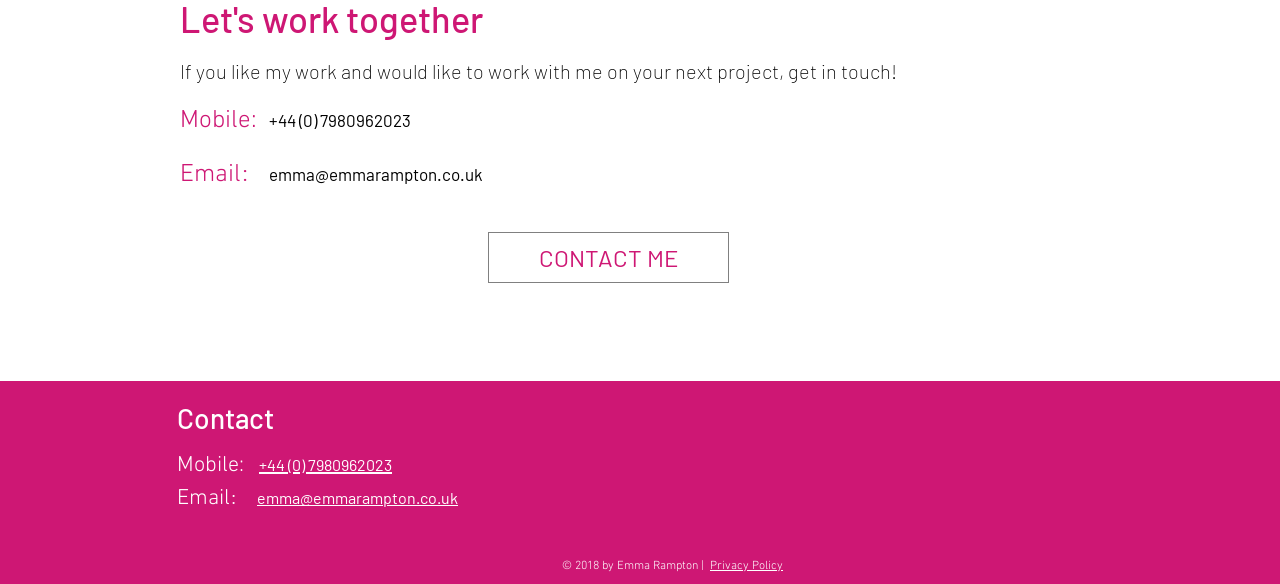What is the phone number to contact Emma?
Look at the image and respond with a one-word or short-phrase answer.

+44 (0) 7980962023